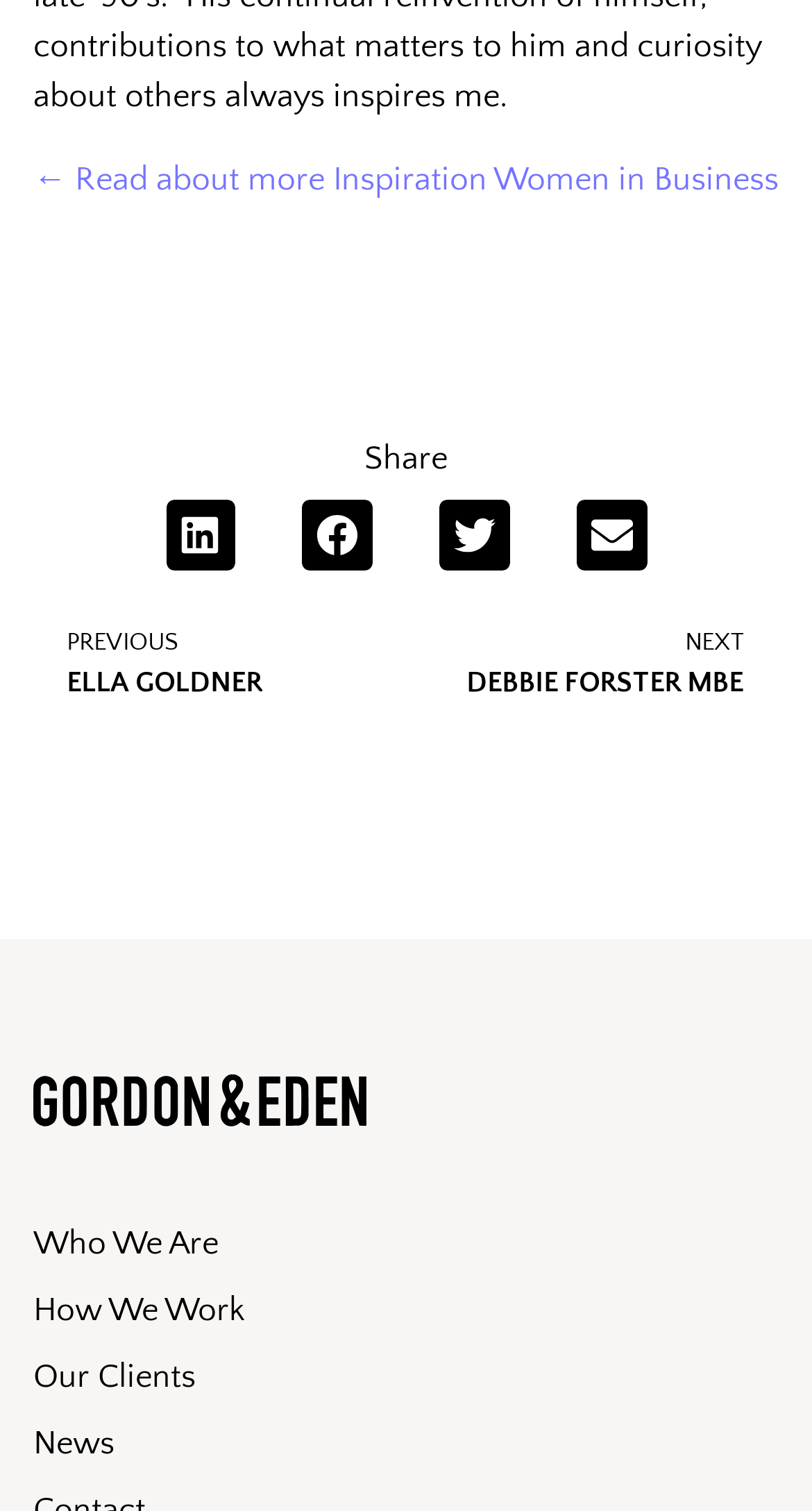What are the main sections of the website?
Look at the image and answer the question using a single word or phrase.

Who We Are, How We Work, etc.